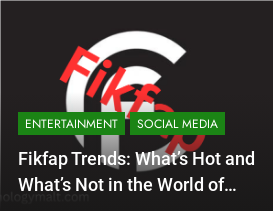Please answer the following question using a single word or phrase: What is the style of the font used for the text 'Fikfap'?

Dynamic